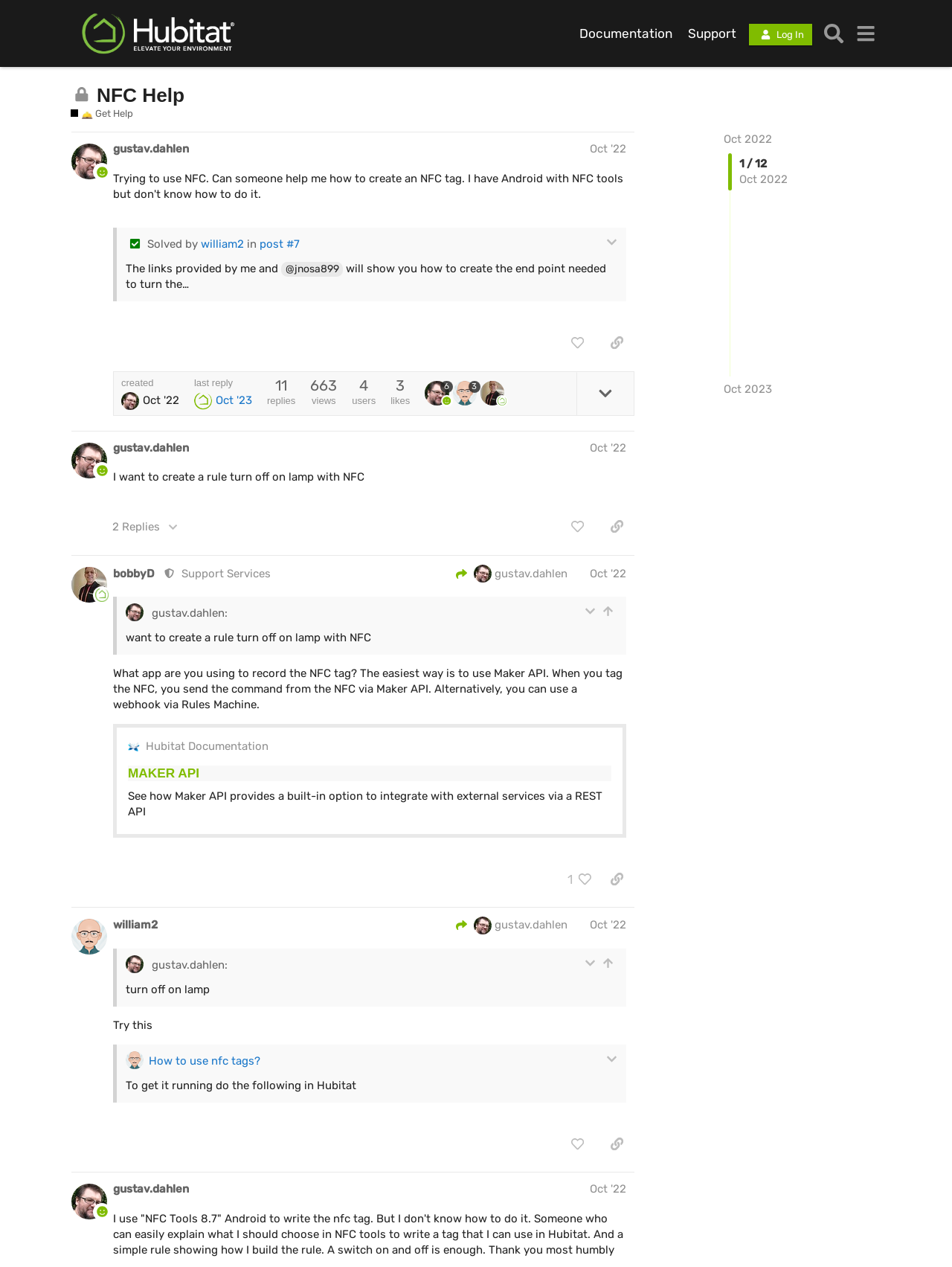Refer to the screenshot and answer the following question in detail:
How many replies does the second post have?

I looked at the second post and found the button 'This post has 2 replies', which indicates that the second post has 2 replies.